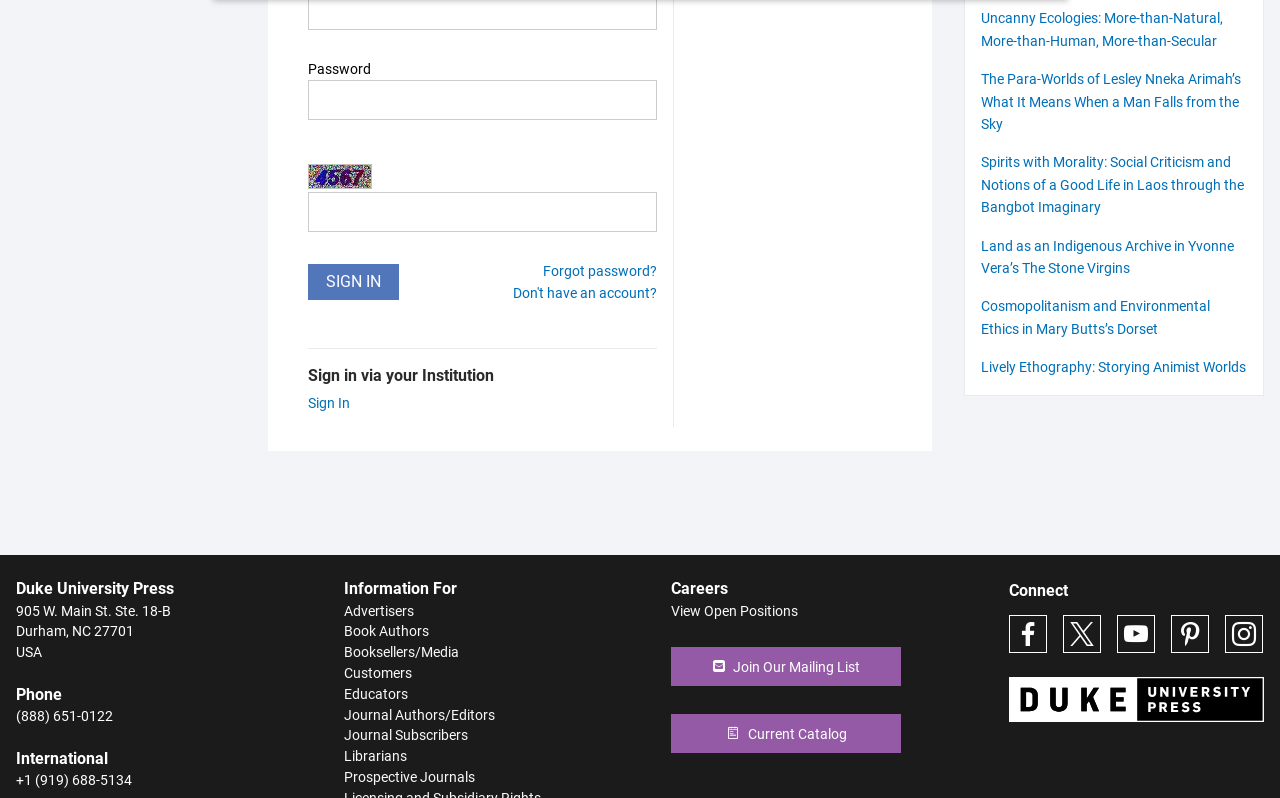Carefully examine the image and provide an in-depth answer to the question: What is the password field label?

The password field label is 'Password' because the StaticText element with ID 1118 has the text 'Password' and is located above the textbox element with ID 1089, which is also labeled as 'Password'.